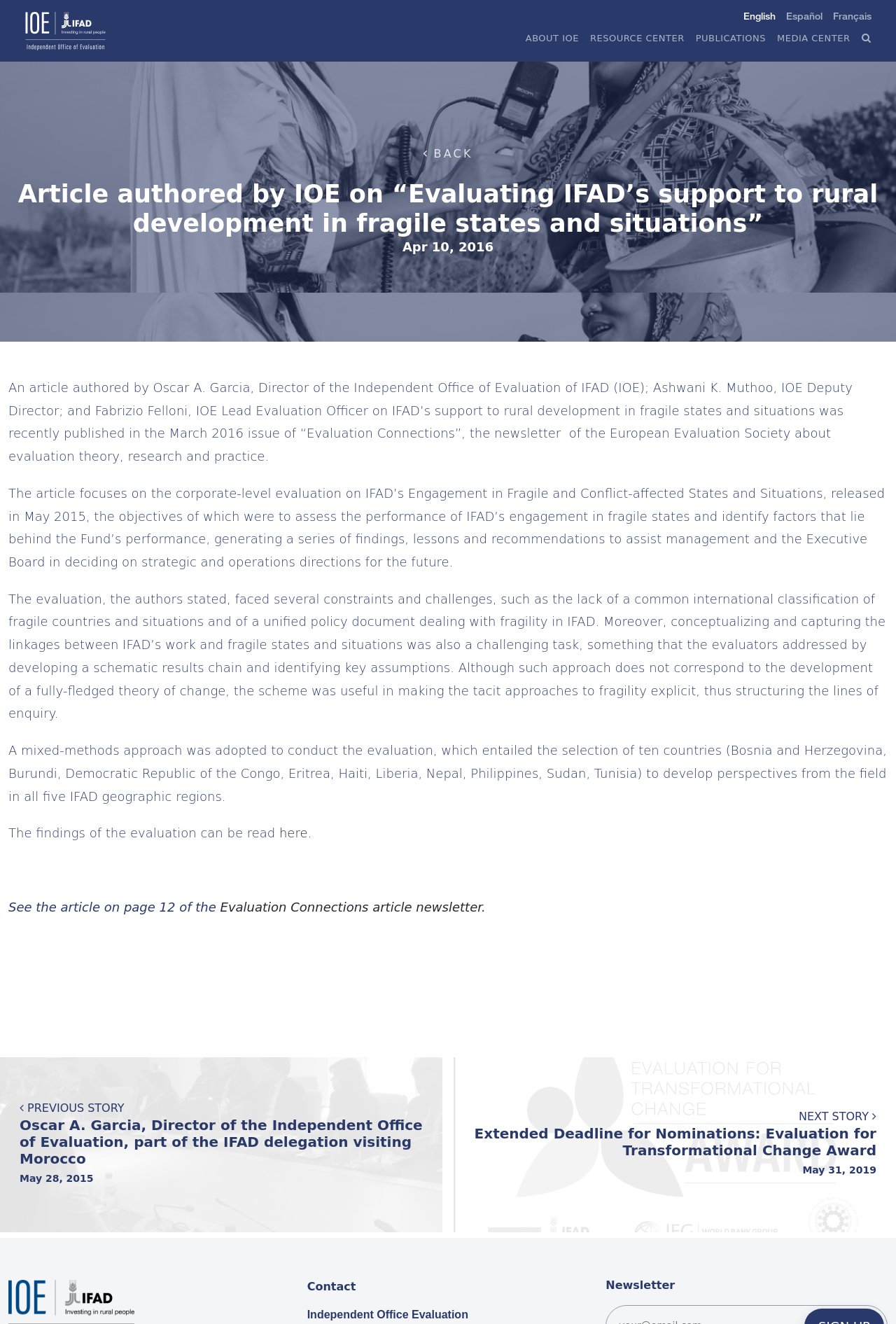What is the topic of the article?
Using the image provided, answer with just one word or phrase.

Evaluating IFAD's support to rural development